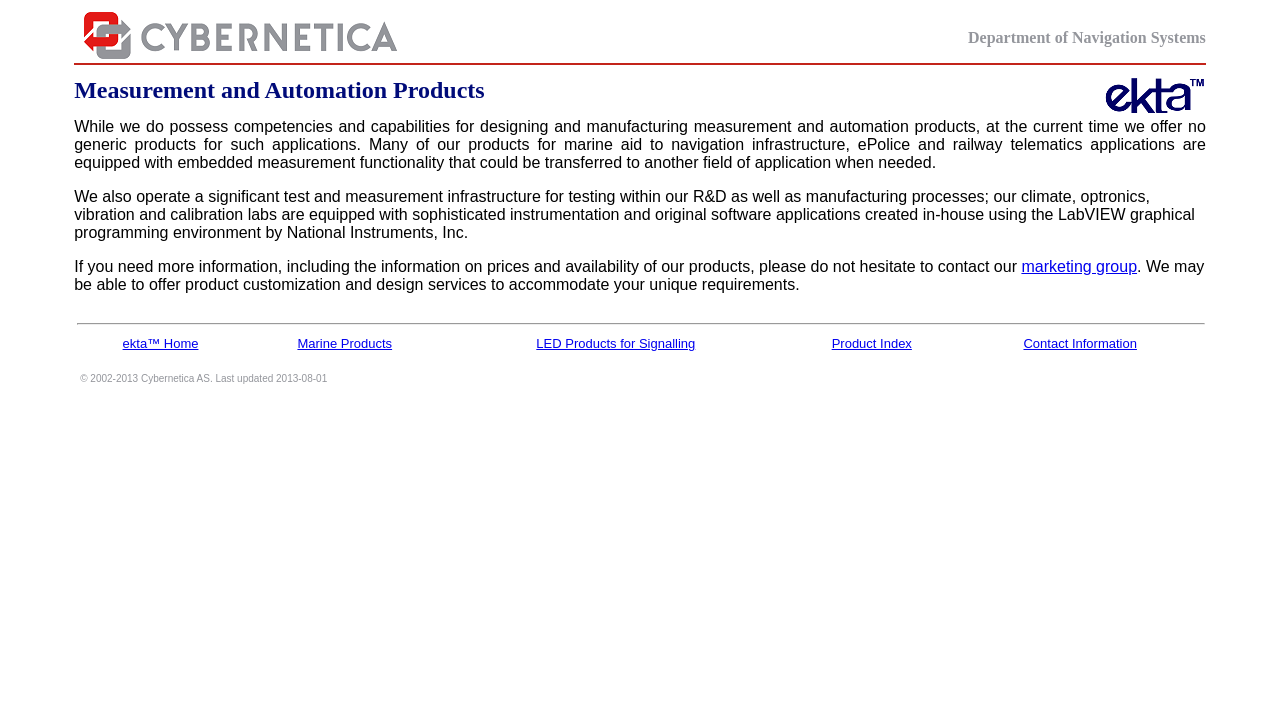Utilize the details in the image to give a detailed response to the question: What is the name of the graphical programming environment used by the company?

The company uses the LabVIEW graphical programming environment, created by National Instruments, Inc., in their climate, optronics, vibration, and calibration labs. This information is mentioned in the middle of the webpage, in a paragraph that discusses the company's test and measurement infrastructure.